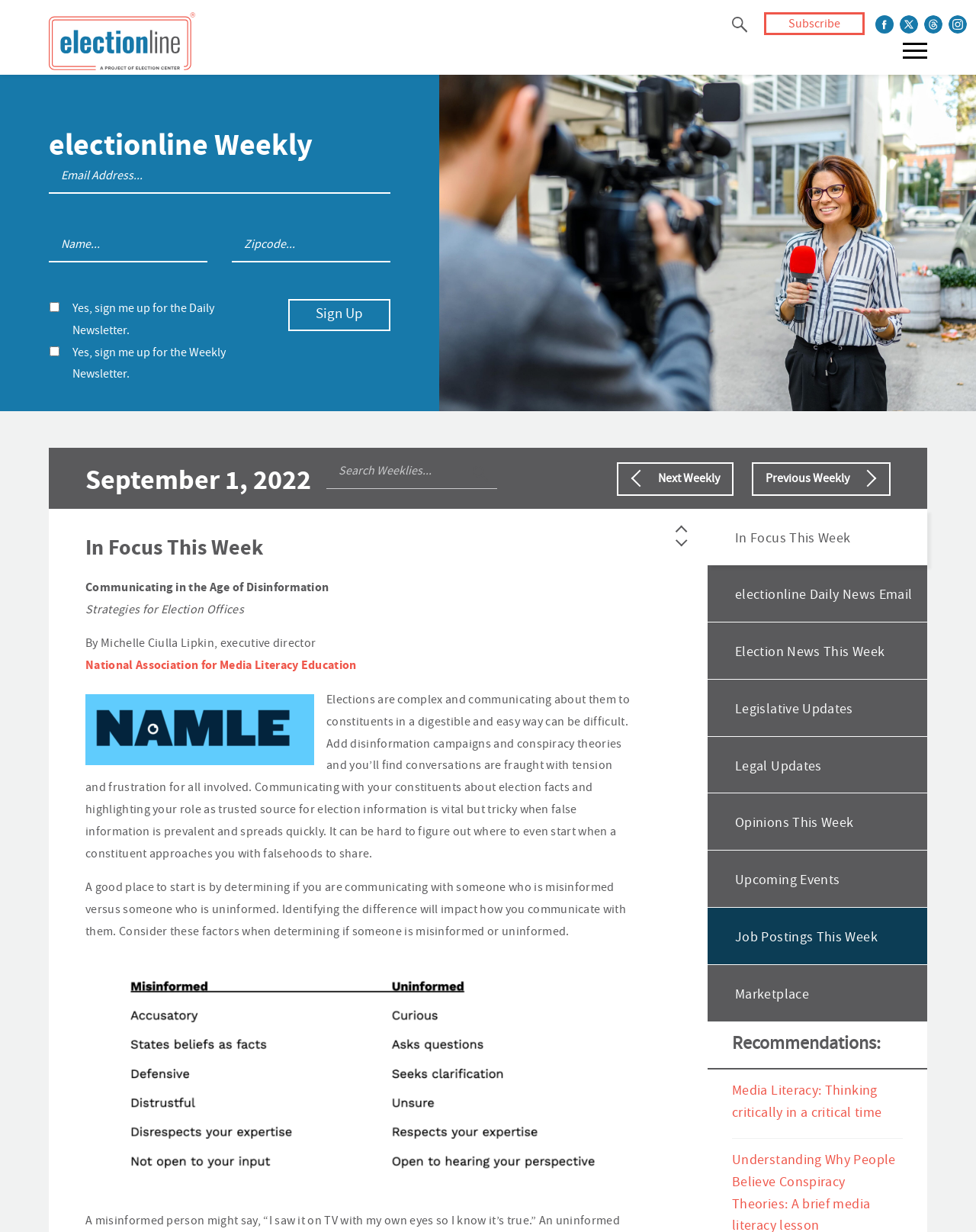What is the name of the newsletter?
Examine the image closely and answer the question with as much detail as possible.

The name of the newsletter can be found in the heading 'electionline Weekly' which is located at the top of the webpage, inside the HeaderAsNonLandmark element with bounding box coordinates [0.05, 0.109, 0.32, 0.131].